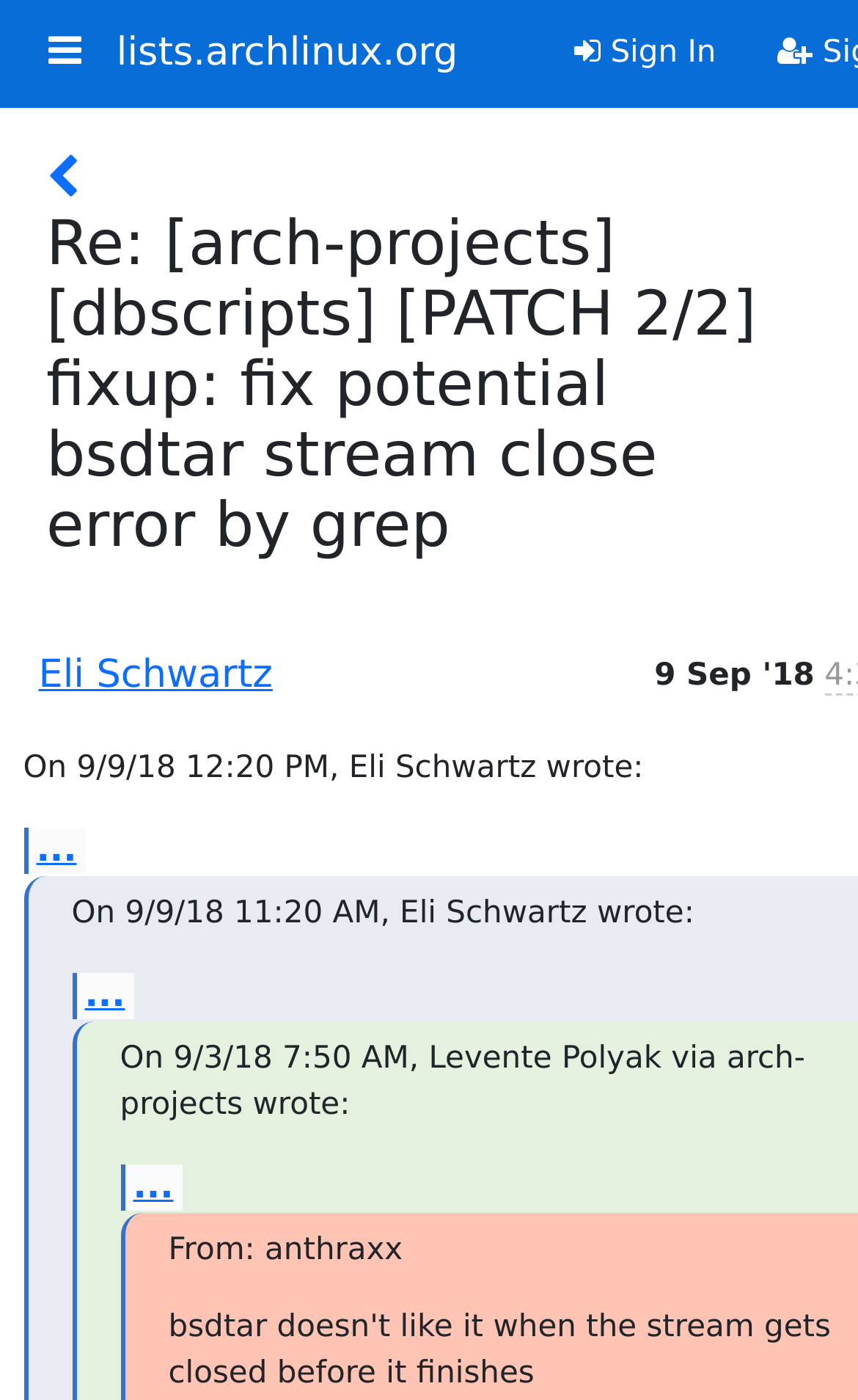Locate the bounding box coordinates of the area to click to fulfill this instruction: "Visit lists.archlinux.org". The bounding box should be presented as four float numbers between 0 and 1, in the order [left, top, right, bottom].

[0.136, 0.016, 0.534, 0.061]